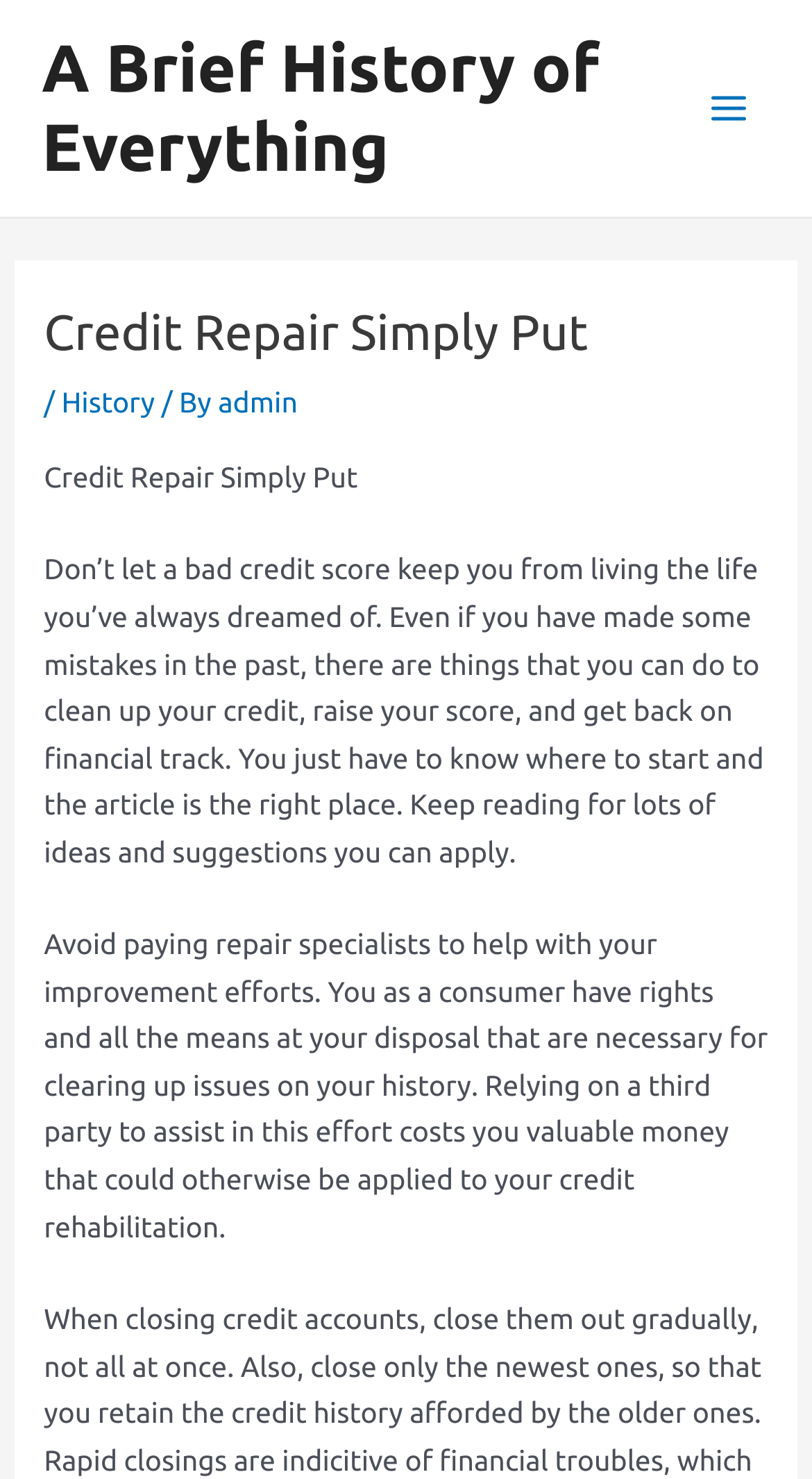What is the purpose of the webpage?
Provide a well-explained and detailed answer to the question.

The webpage aims to provide guidance and suggestions to individuals on how to repair their credit scores, as evident from the introductory paragraph and the subsequent paragraphs that offer advice and tips.